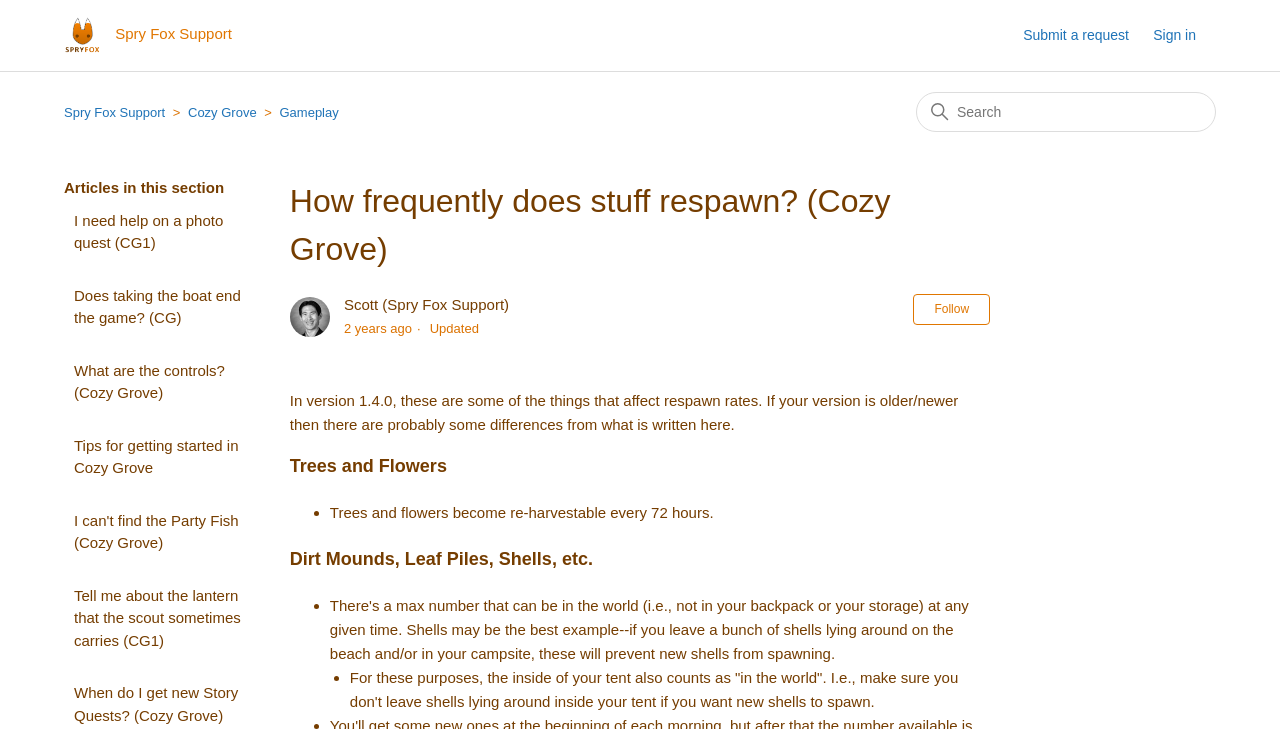Please find the bounding box coordinates for the clickable element needed to perform this instruction: "Sign in to your account".

[0.901, 0.035, 0.95, 0.063]